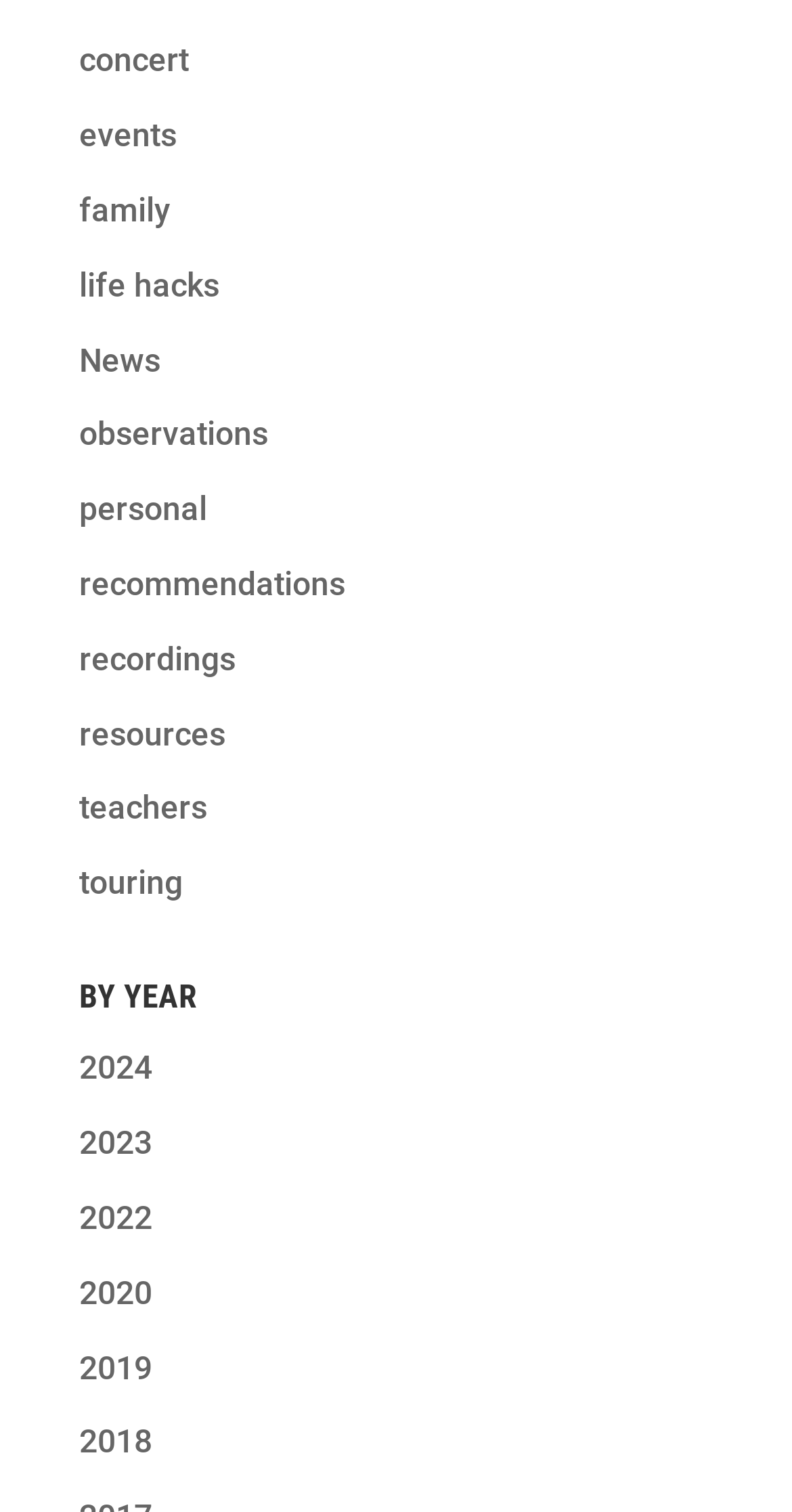Determine the coordinates of the bounding box for the clickable area needed to execute this instruction: "browse events".

[0.1, 0.077, 0.223, 0.102]